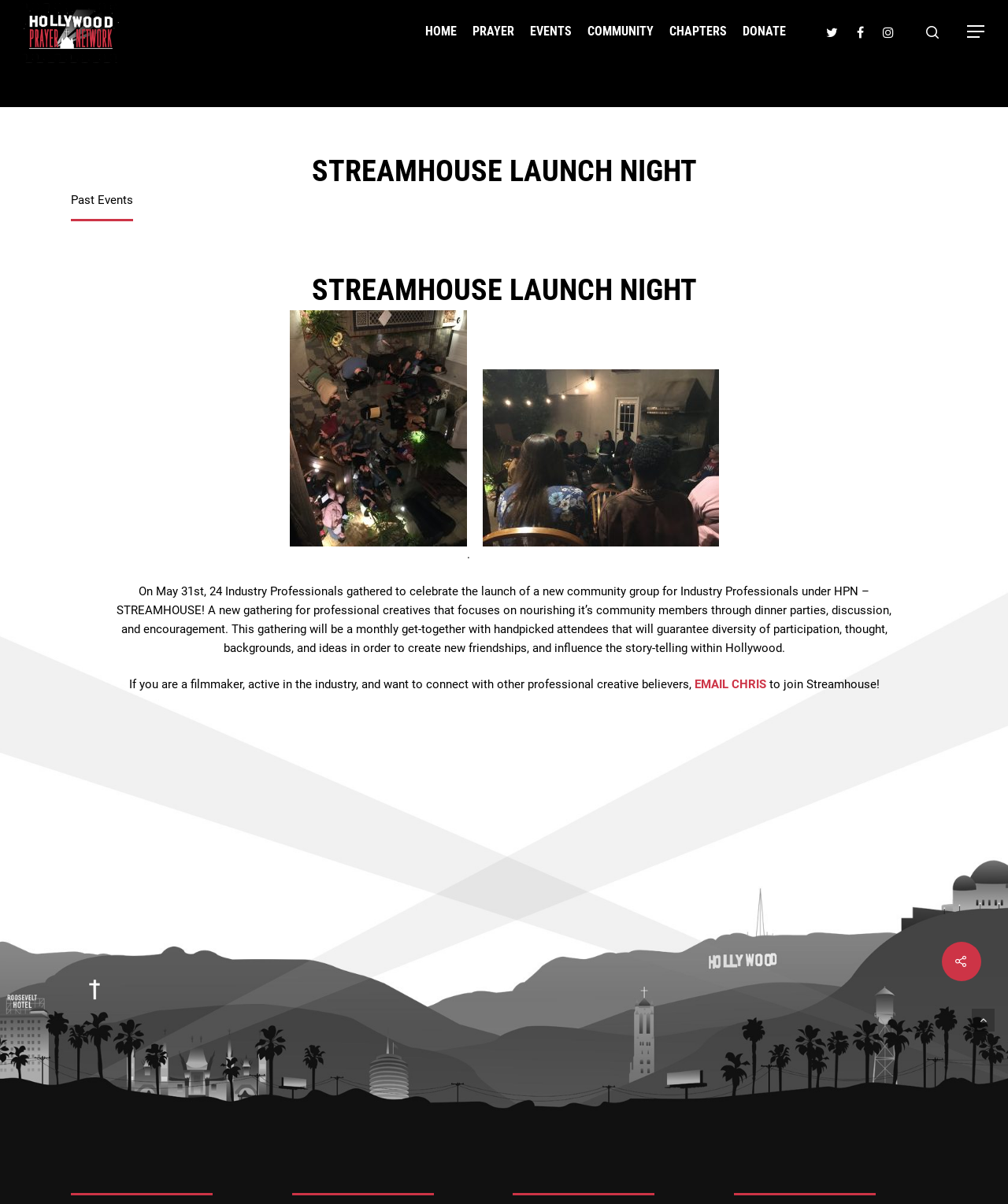Locate the bounding box coordinates of the clickable part needed for the task: "Email Chris to join Streamhouse".

[0.689, 0.562, 0.76, 0.574]